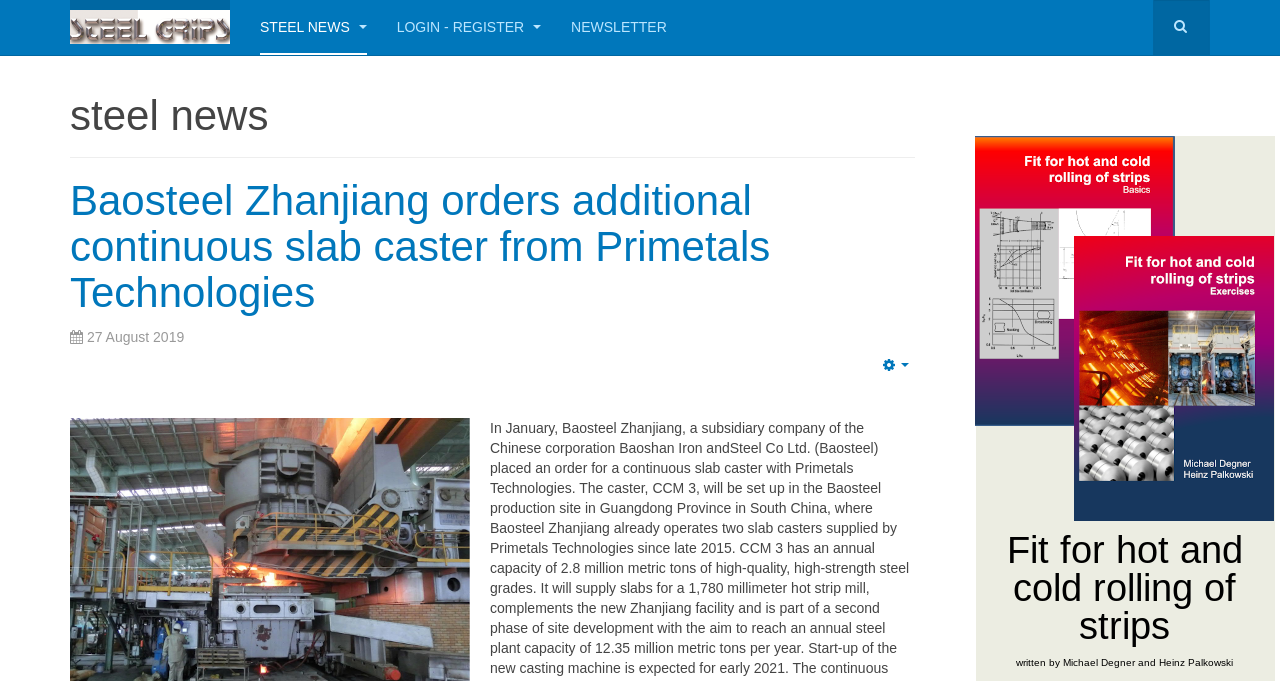Pinpoint the bounding box coordinates of the element that must be clicked to accomplish the following instruction: "check the time of the news". The coordinates should be in the format of four float numbers between 0 and 1, i.e., [left, top, right, bottom].

[0.068, 0.482, 0.144, 0.506]